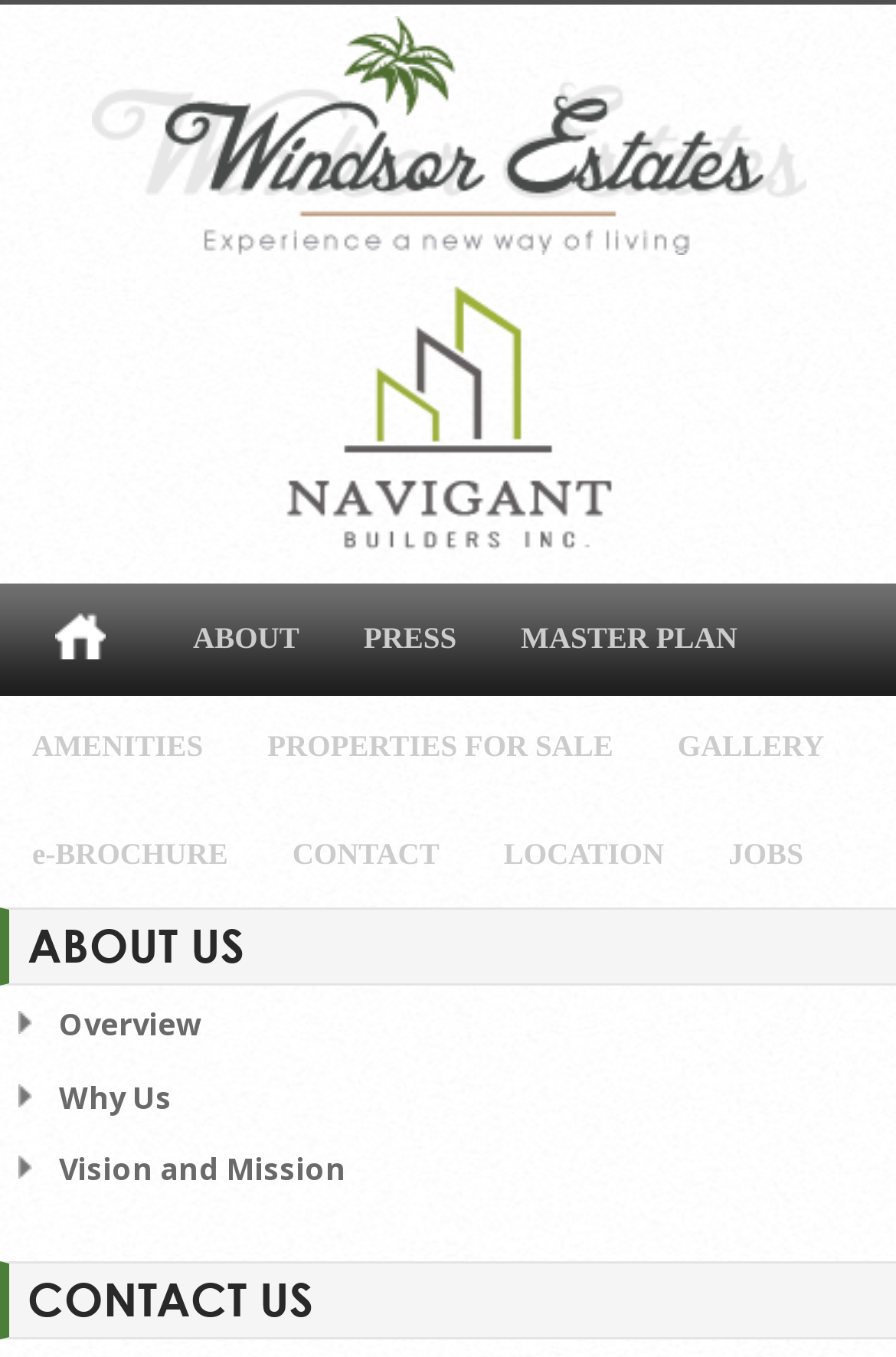How many sub-links are there under 'About Us'?
From the screenshot, supply a one-word or short-phrase answer.

3